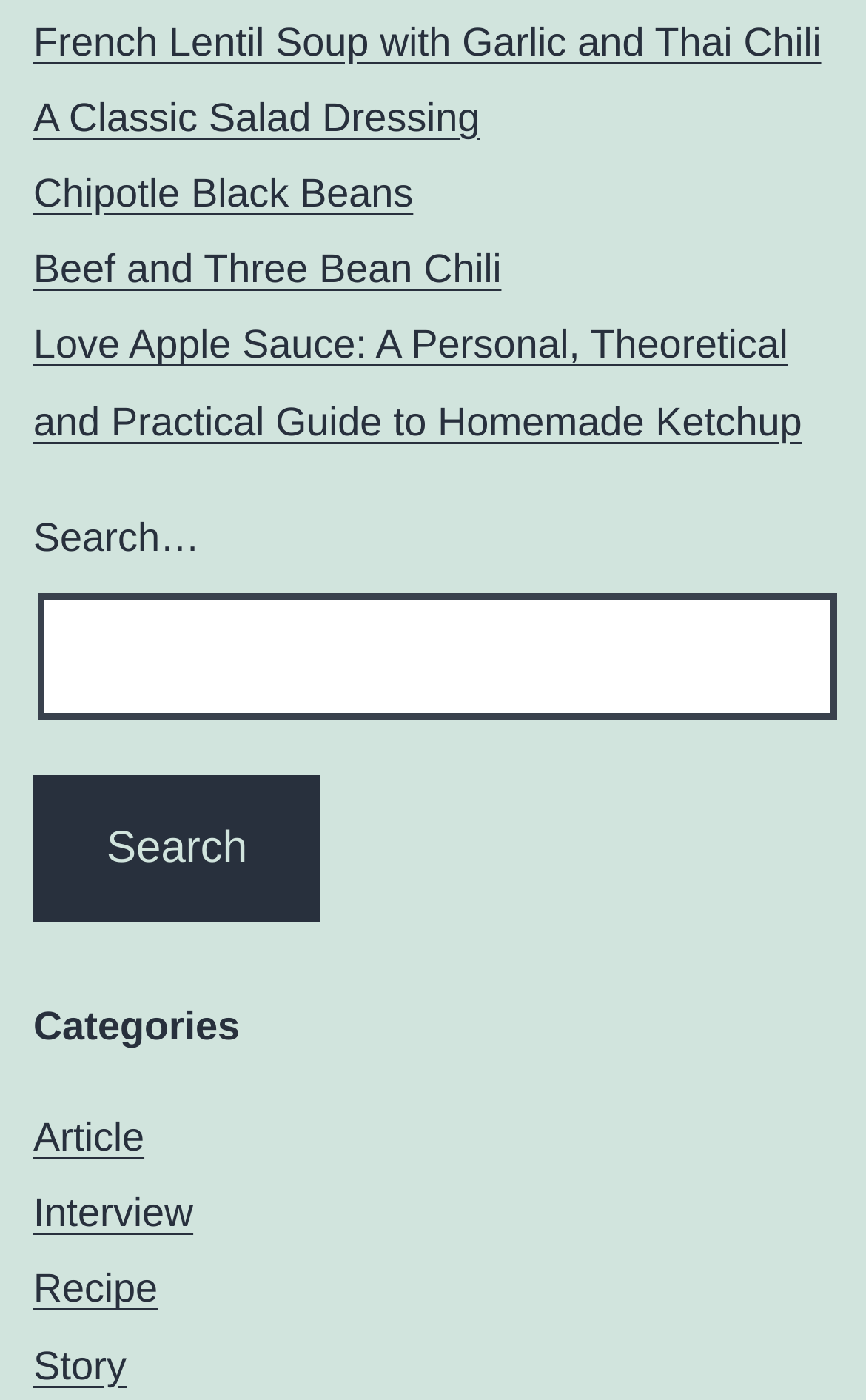Please give the bounding box coordinates of the area that should be clicked to fulfill the following instruction: "Read the French Lentil Soup with Garlic and Thai Chili article". The coordinates should be in the format of four float numbers from 0 to 1, i.e., [left, top, right, bottom].

[0.038, 0.014, 0.948, 0.045]